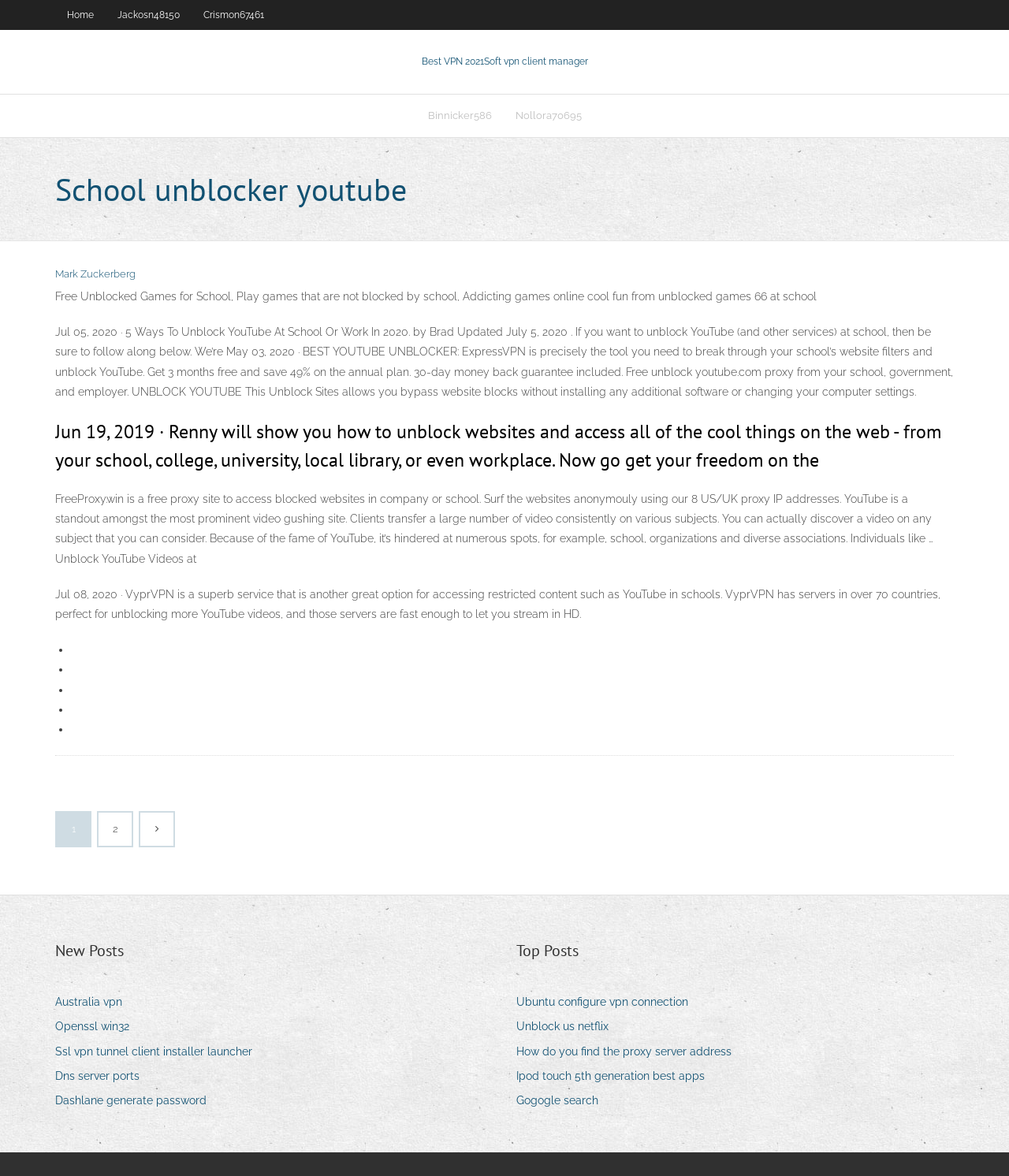Find and provide the bounding box coordinates for the UI element described here: "Ubuntu configure vpn connection". The coordinates should be given as four float numbers between 0 and 1: [left, top, right, bottom].

[0.512, 0.843, 0.694, 0.861]